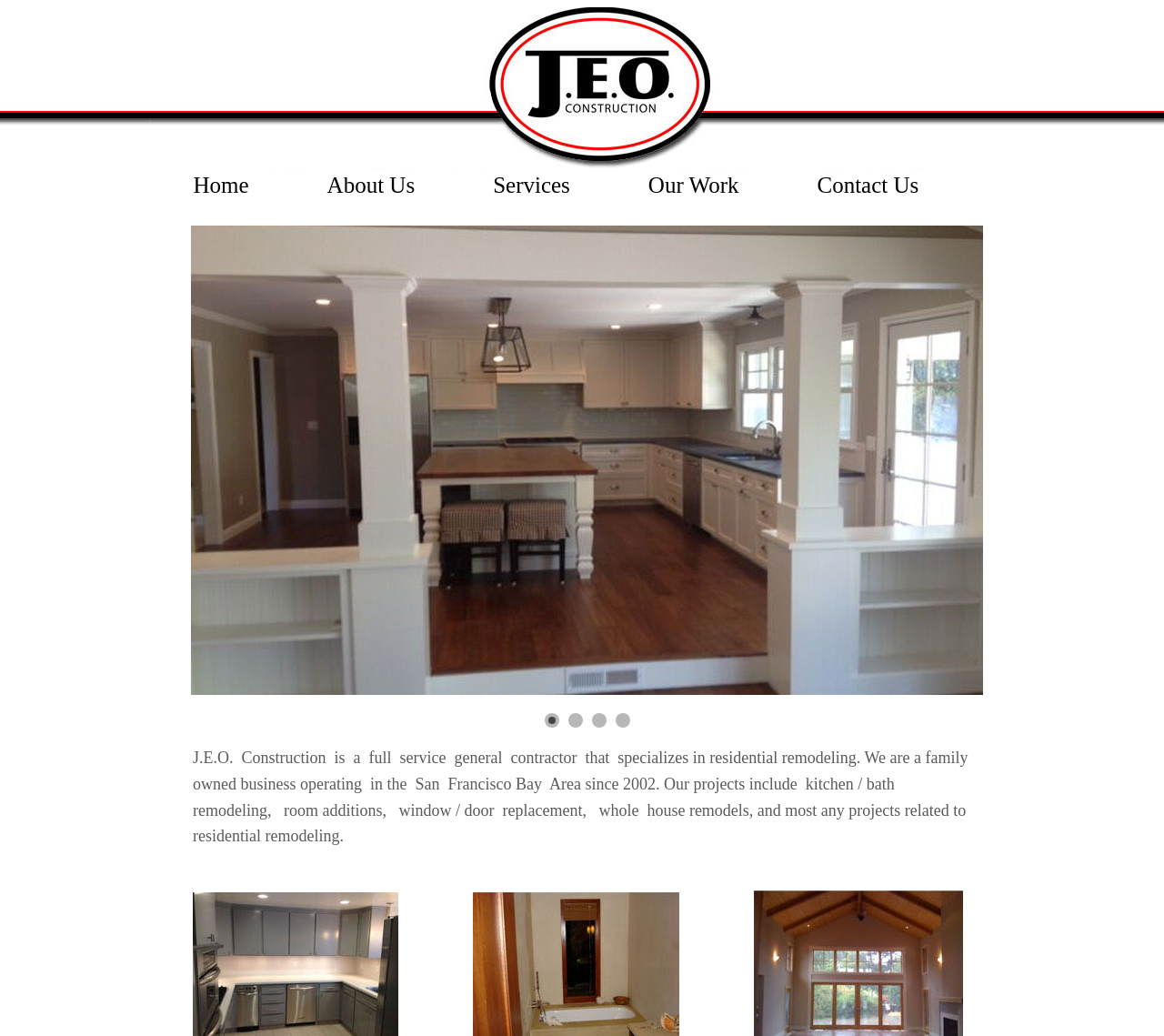Provide a short answer to the following question with just one word or phrase: What is the bounding box coordinate of the image?

[0.164, 0.218, 0.845, 0.671]